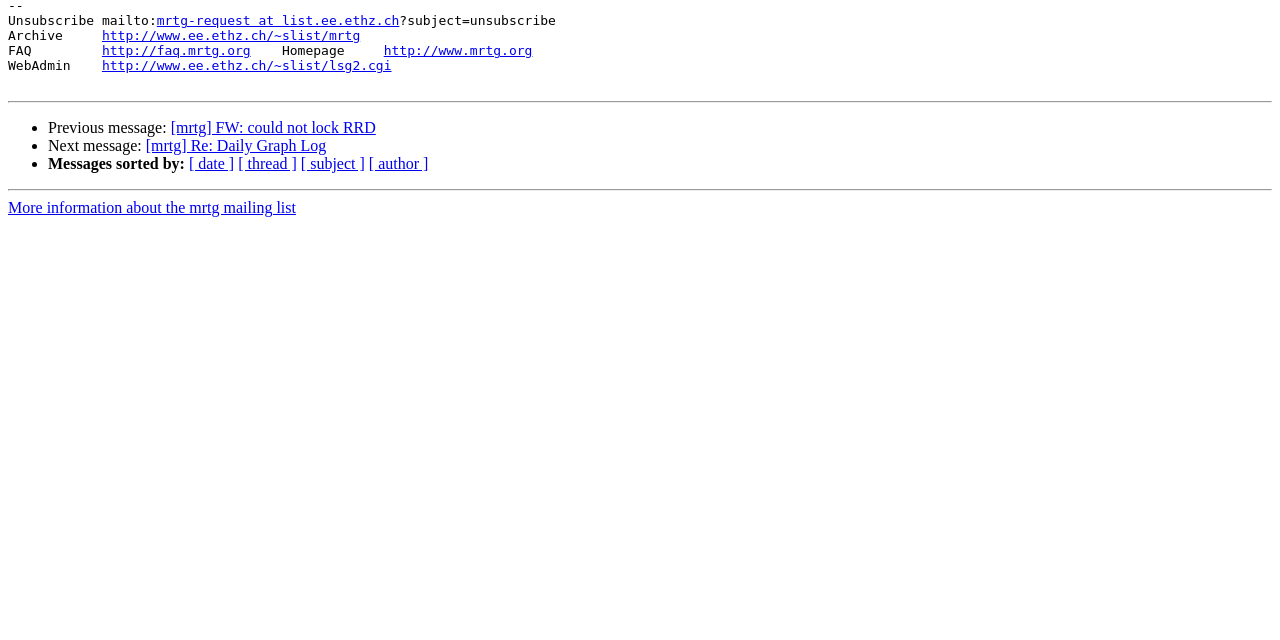Give the bounding box coordinates for the element described by: "[ thread ]".

[0.186, 0.243, 0.232, 0.269]